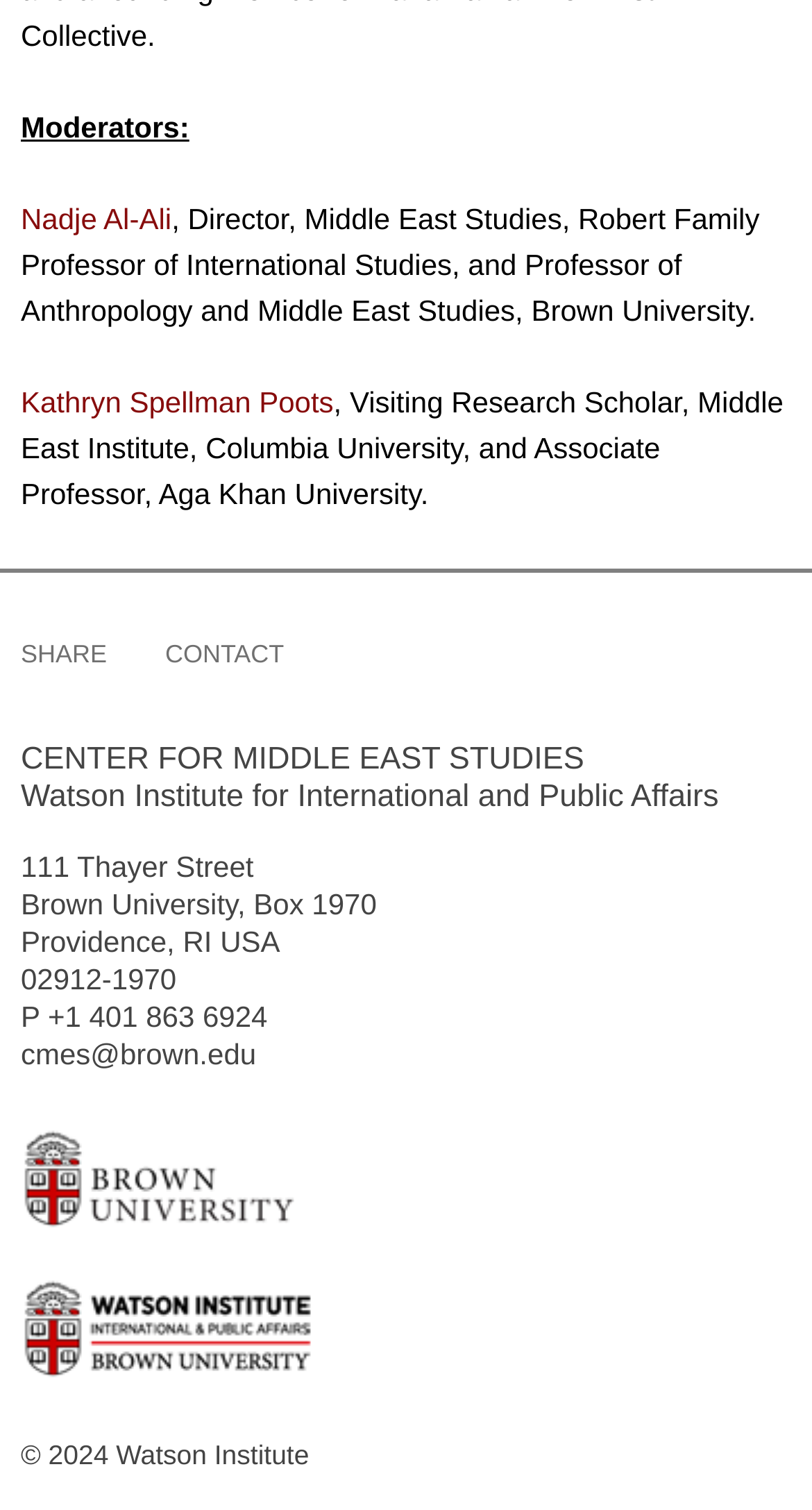Determine the bounding box for the UI element described here: "Nadje Al-Ali".

[0.026, 0.134, 0.211, 0.156]